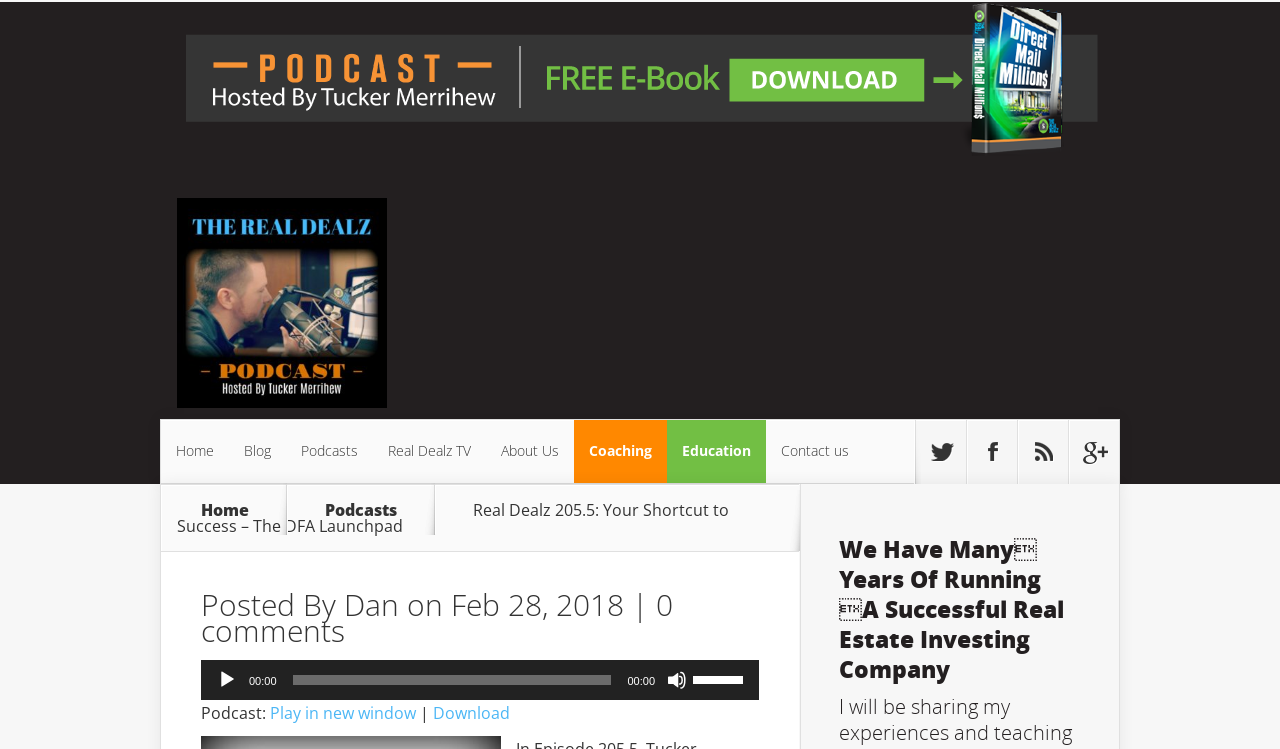Use a single word or phrase to respond to the question:
What is the name of the person who posted the podcast?

Dan